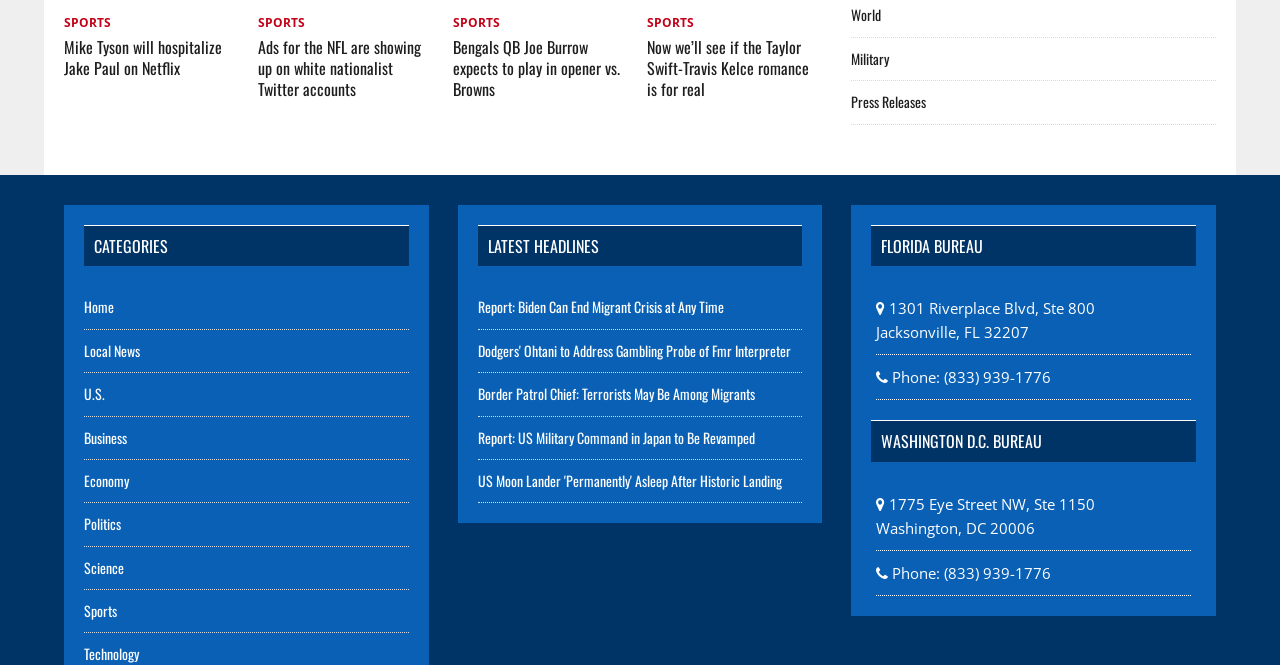How many bureau locations are listed on the page? From the image, respond with a single word or brief phrase.

2